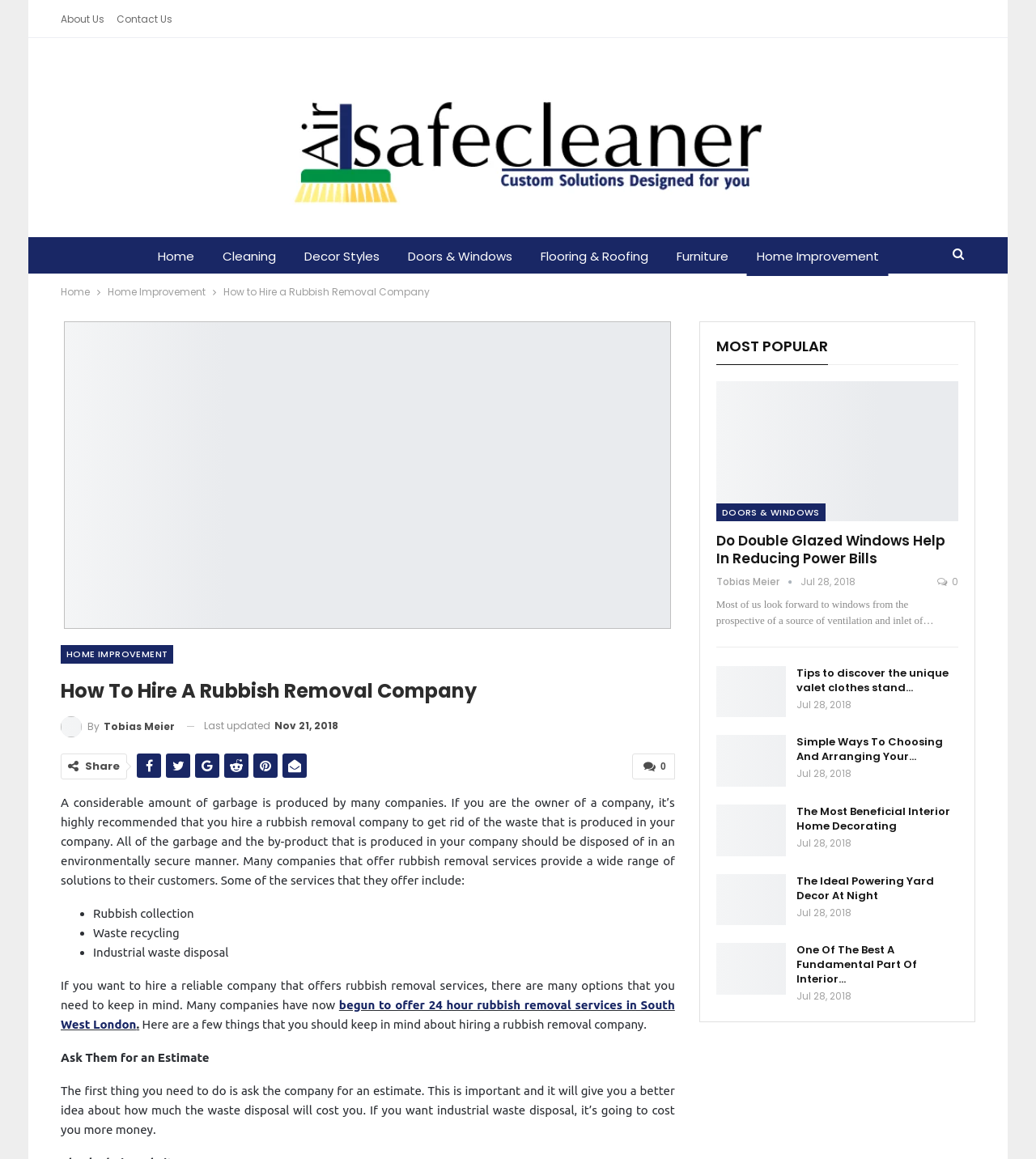Highlight the bounding box of the UI element that corresponds to this description: "Home".

[0.038, 0.468, 0.069, 0.481]